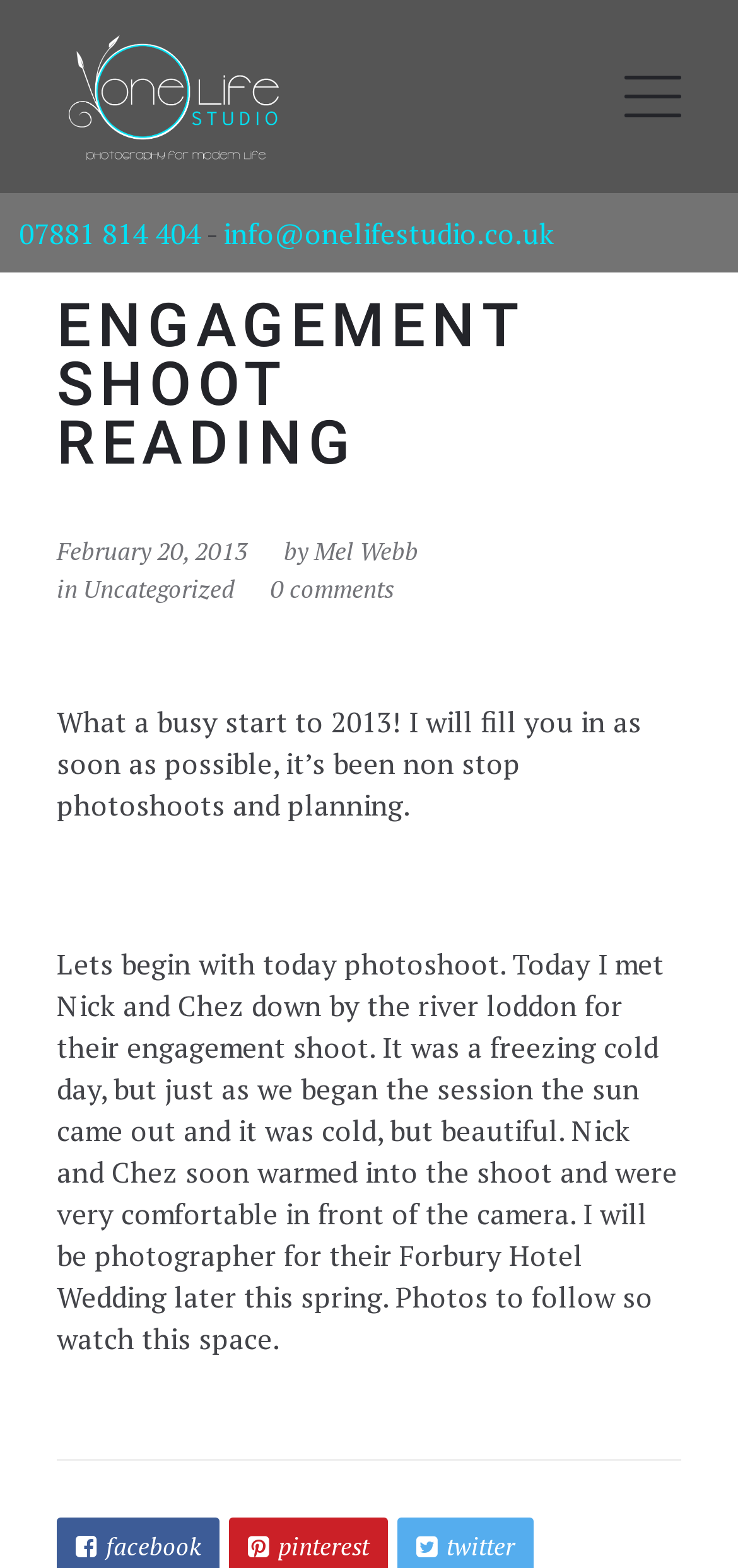What is the photographer's name?
Using the information from the image, give a concise answer in one word or a short phrase.

Mel Webb